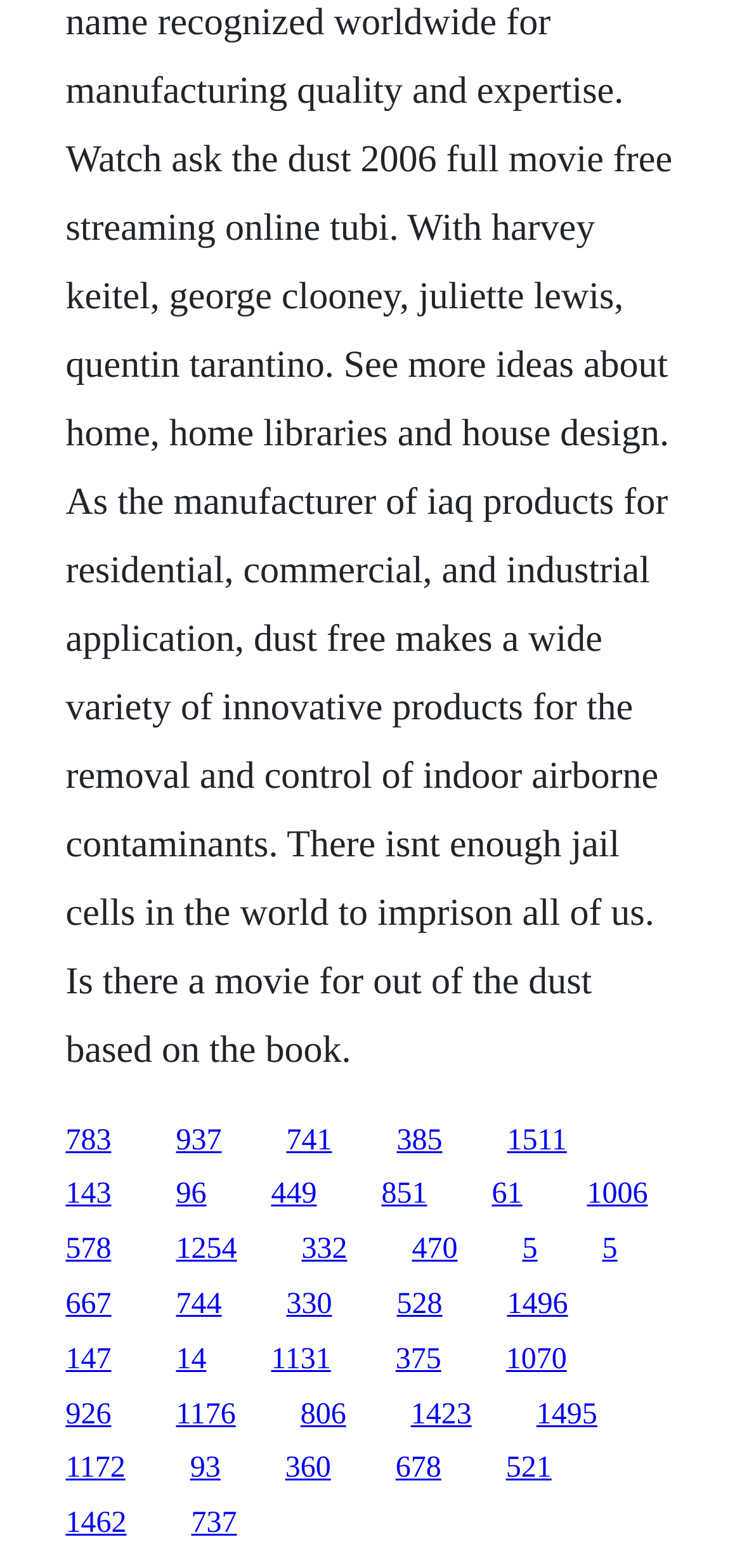Answer this question using a single word or a brief phrase:
What is the purpose of the links on this page?

Navigation